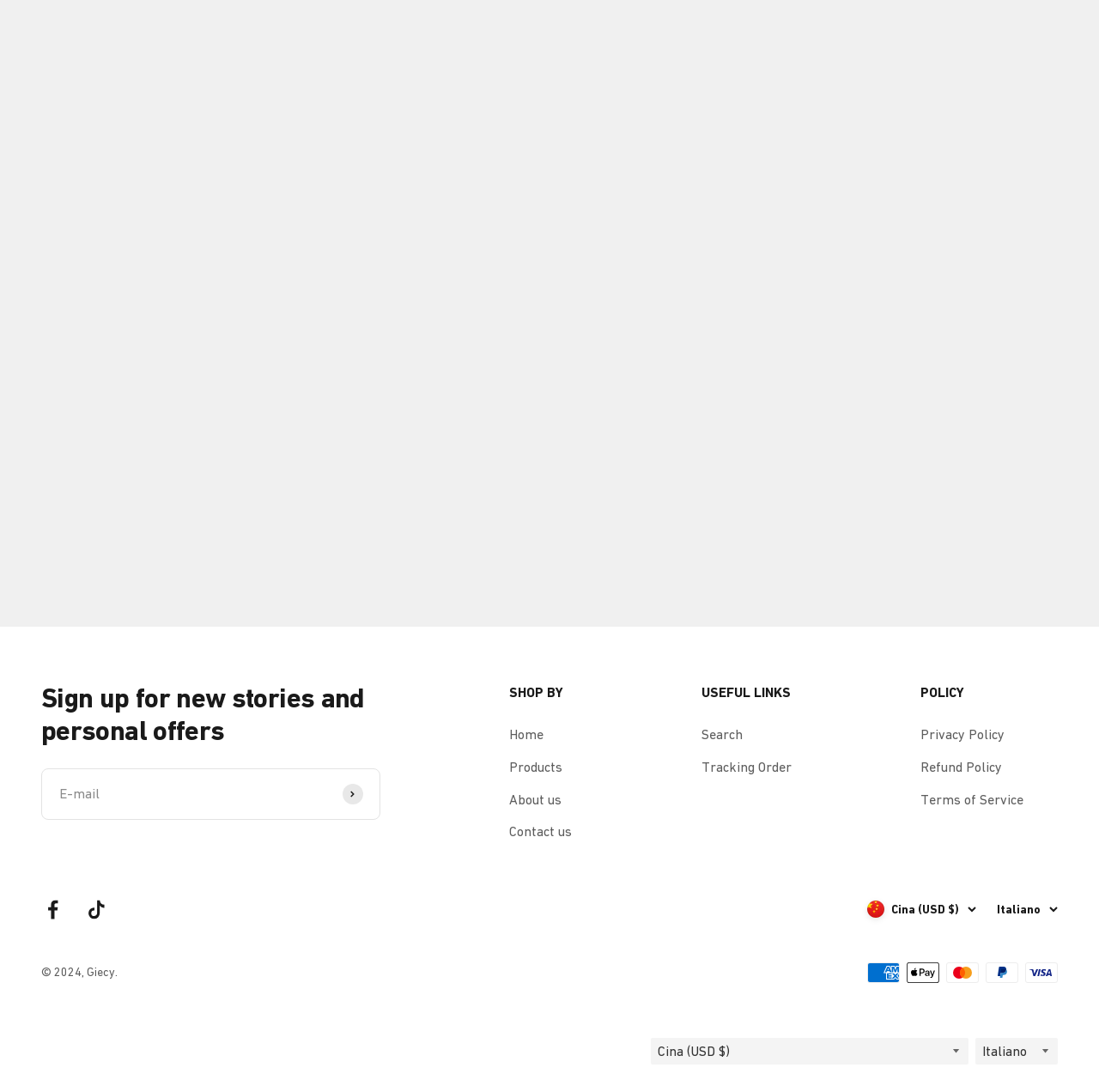How many links are there in the 'SHOP BY' section?
Please respond to the question with a detailed and well-explained answer.

The 'SHOP BY' section contains four links: 'Home', 'Products', 'About us', and 'Contact us', which are likely used for navigation and exploration of the website.